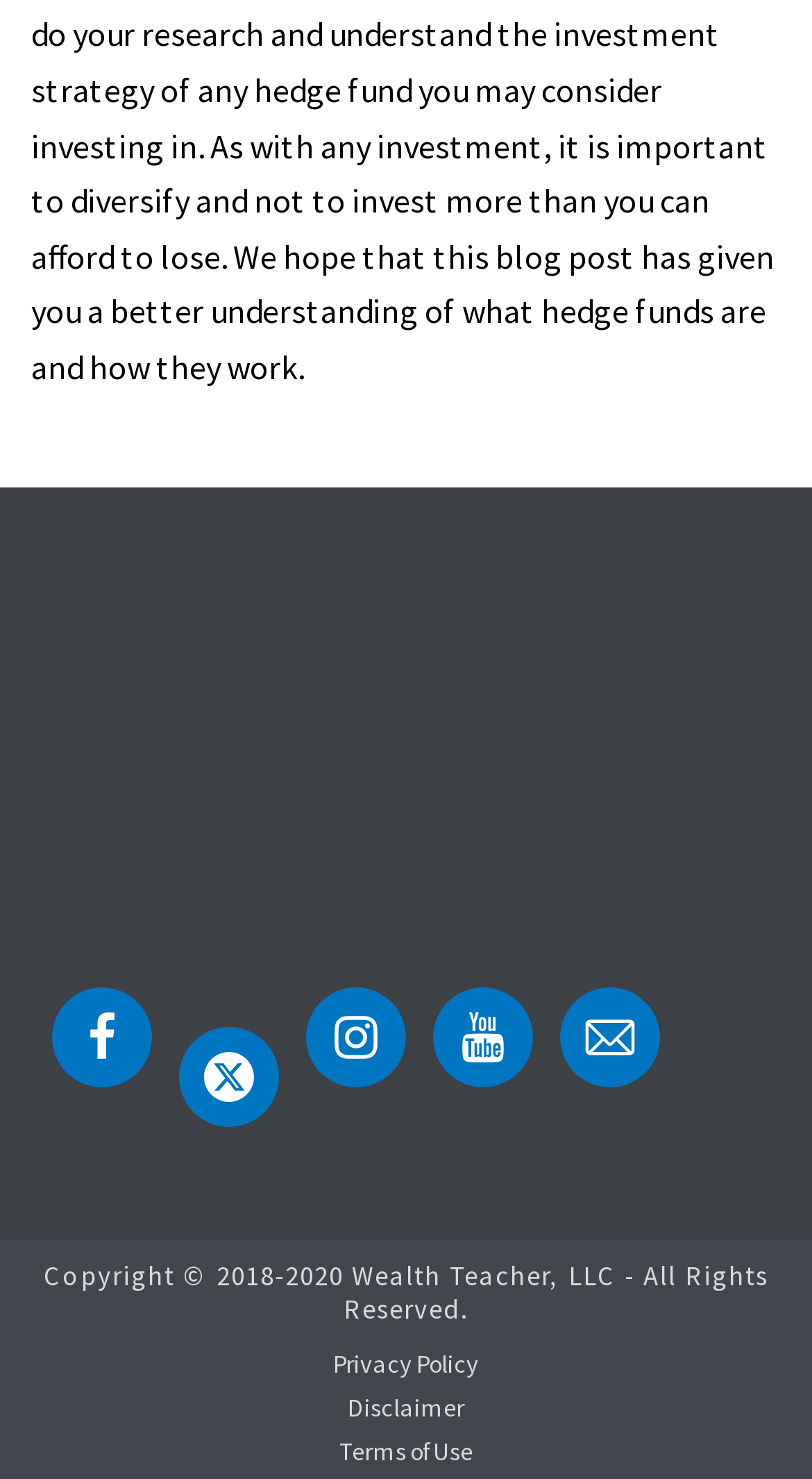How many social media links are there?
Give a one-word or short-phrase answer derived from the screenshot.

5